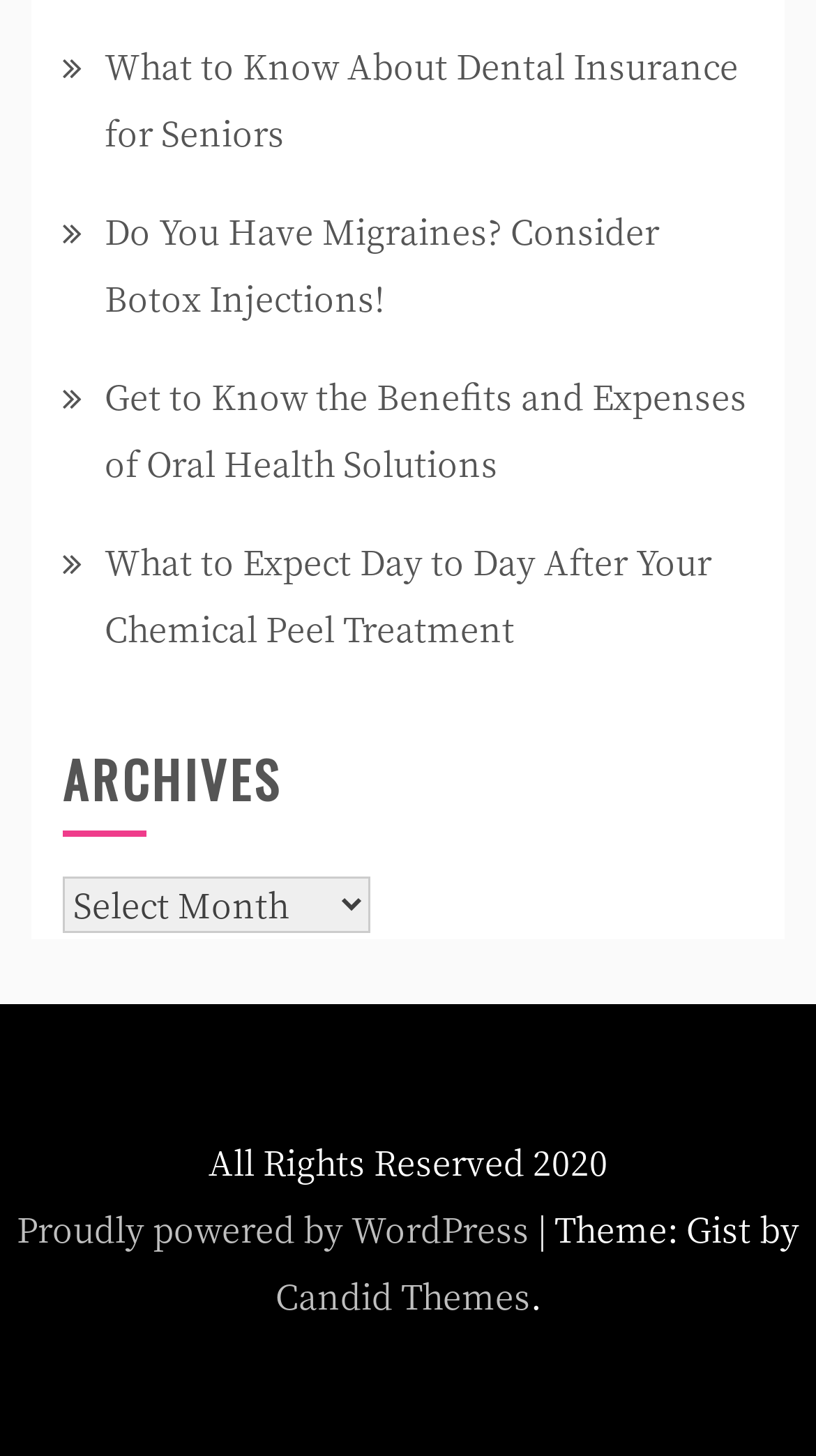How many static text elements are on the webpage?
Based on the image, respond with a single word or phrase.

5